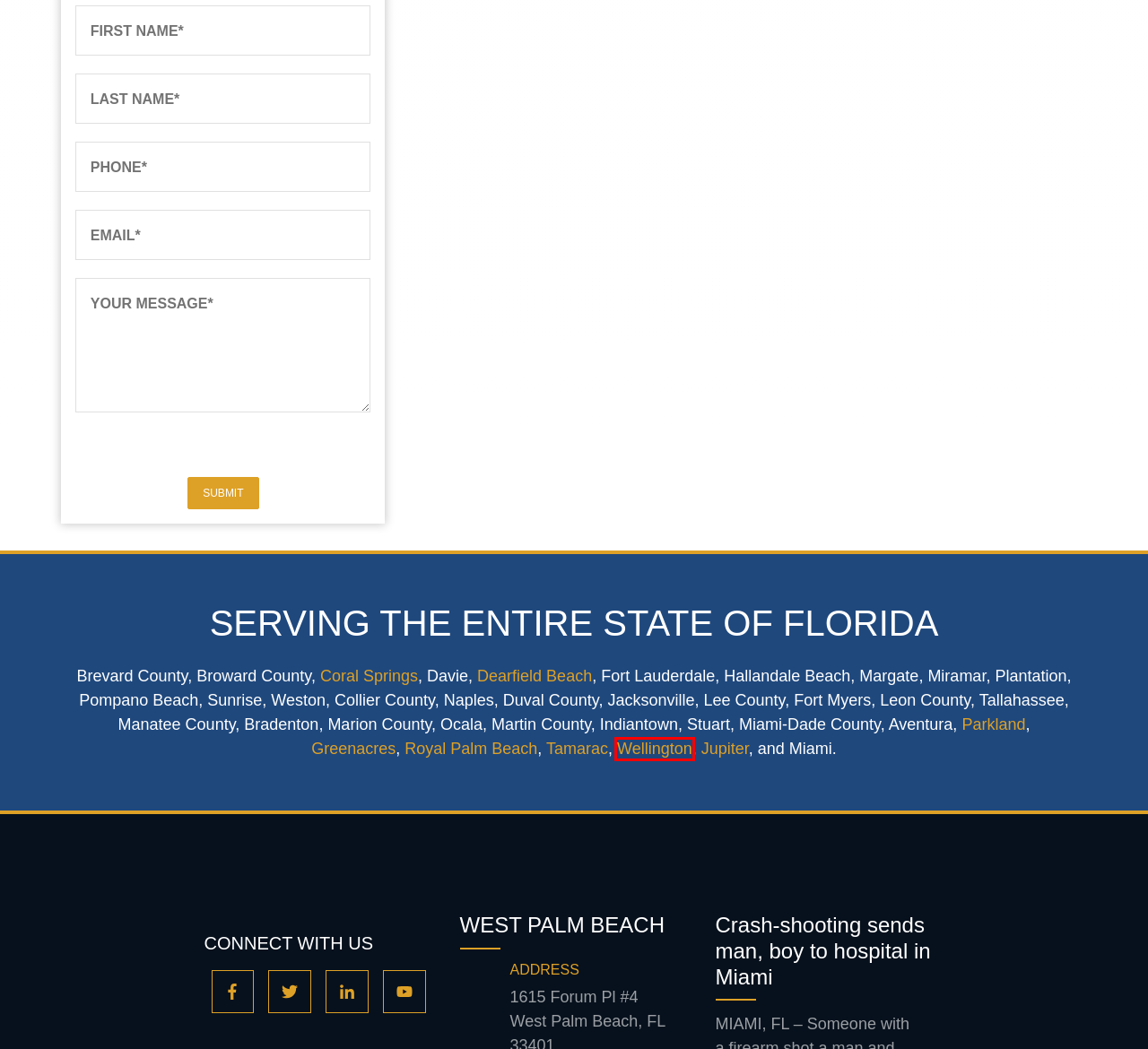You are provided with a screenshot of a webpage that has a red bounding box highlighting a UI element. Choose the most accurate webpage description that matches the new webpage after clicking the highlighted element. Here are your choices:
A. Jupiter Personal Injury Attorney | Free Consultation
B. Tamarac Personal Injury Attorneys
C. Parkland Personal Injury Lawyers
D. Coral Springs Personal Injury Lawyers
E. Royal Palm Beach Personal Injury Lawyers | Free Consultation
F. Dearfield Beach Personal Injury Lawyers
G. Wellington Personal Injury Lawyers
H. Results, Case Settlements

G